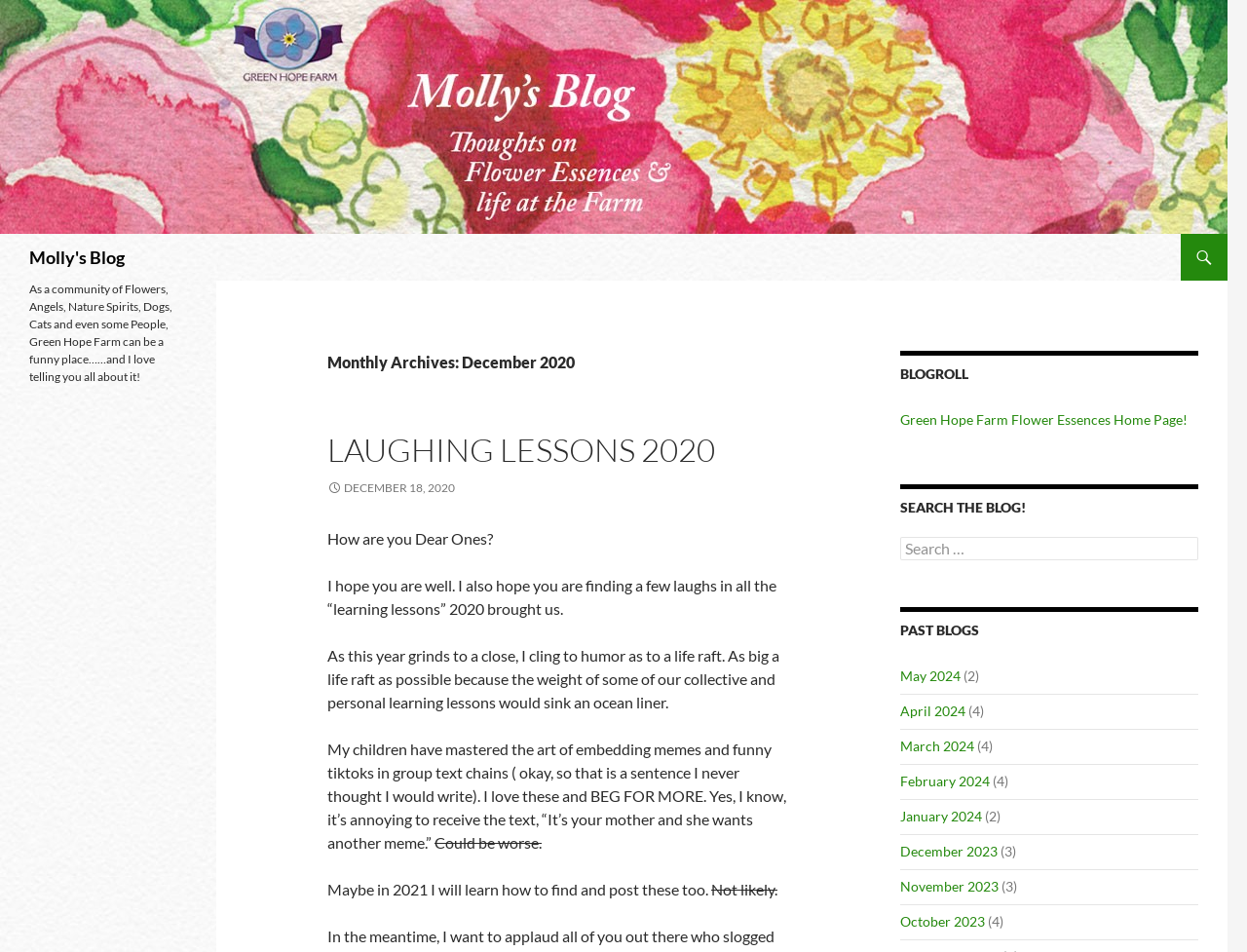Determine the bounding box coordinates of the element that should be clicked to execute the following command: "Search for a keyword".

[0.722, 0.564, 0.961, 0.589]